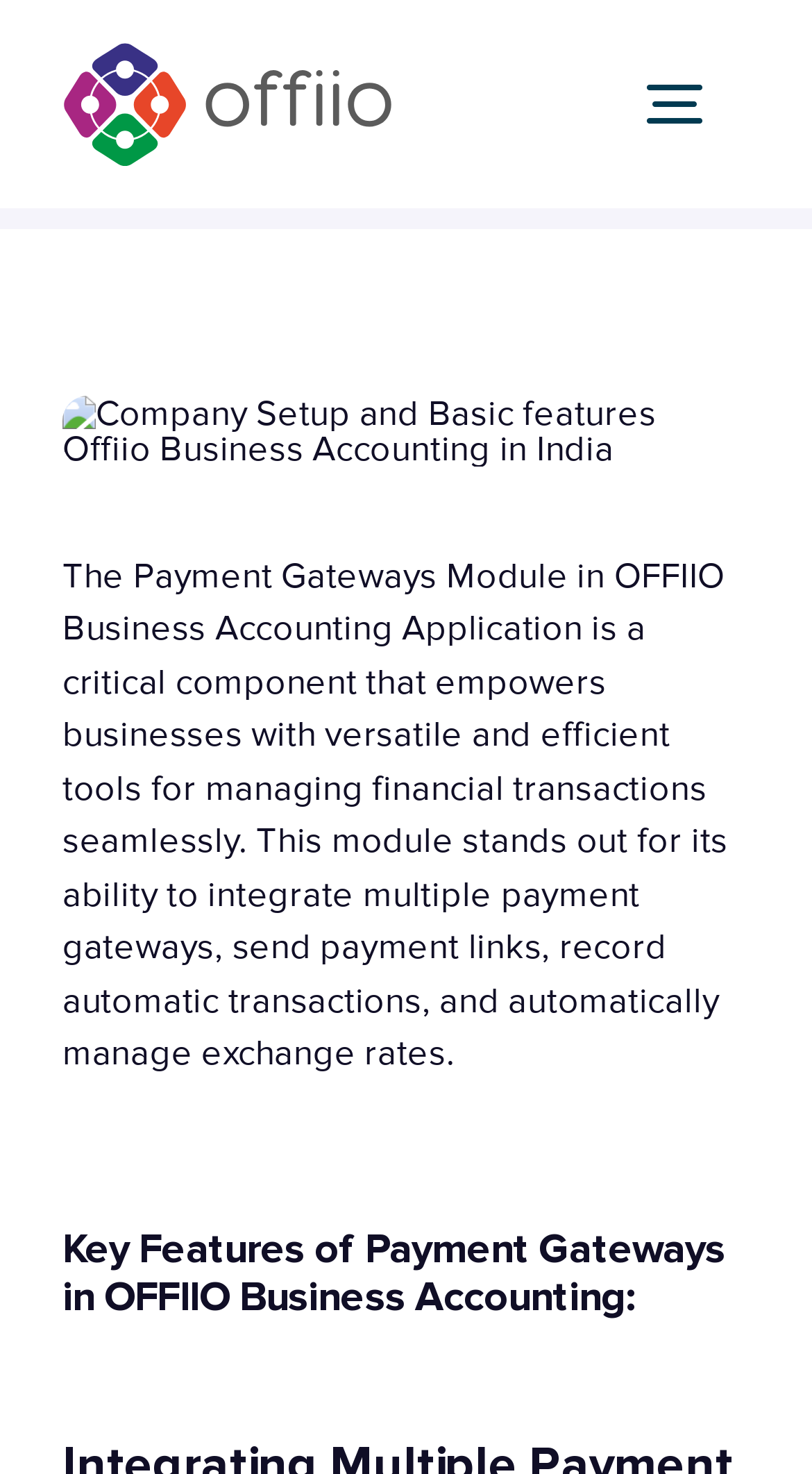How many payment gateways can be integrated?
Give a detailed response to the question by analyzing the screenshot.

The webpage content mentions that the Payment Gateways Module 'stands out for its ability to integrate multiple payment gateways', which implies that more than one payment gateway can be integrated.